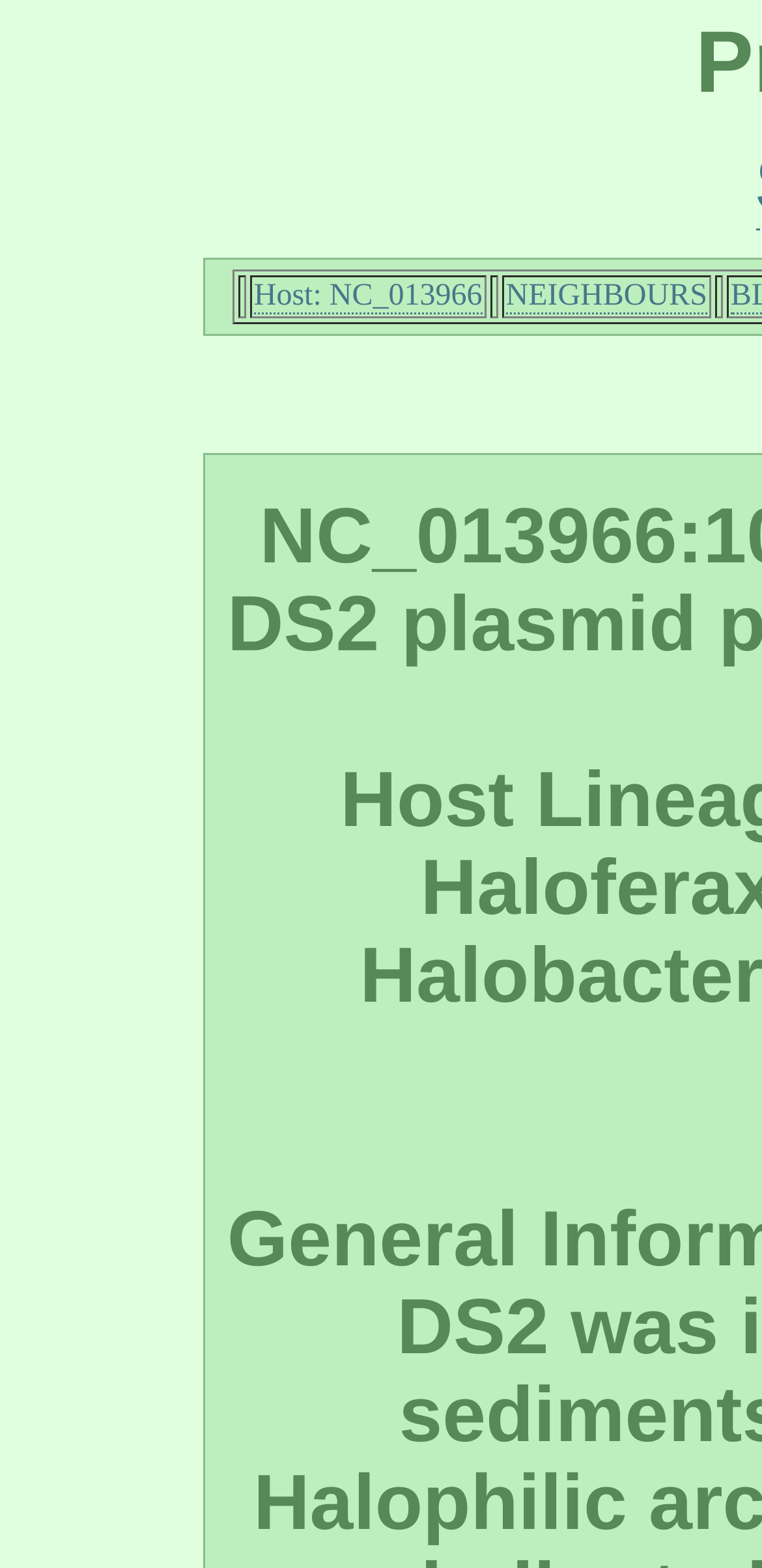How many columns are in the grid?
Respond with a short answer, either a single word or a phrase, based on the image.

3